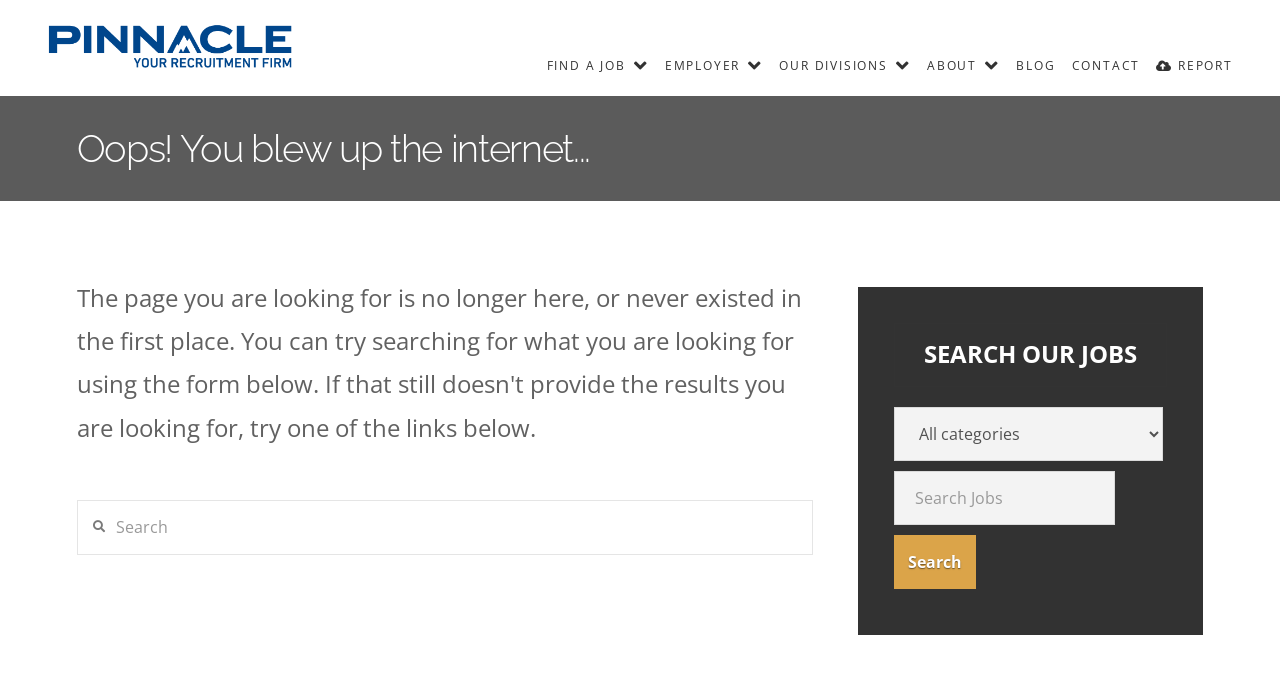Provide the bounding box coordinates for the UI element that is described by this text: "Our Divisions". The coordinates should be in the form of four float numbers between 0 and 1: [left, top, right, bottom].

[0.602, 0.0, 0.717, 0.139]